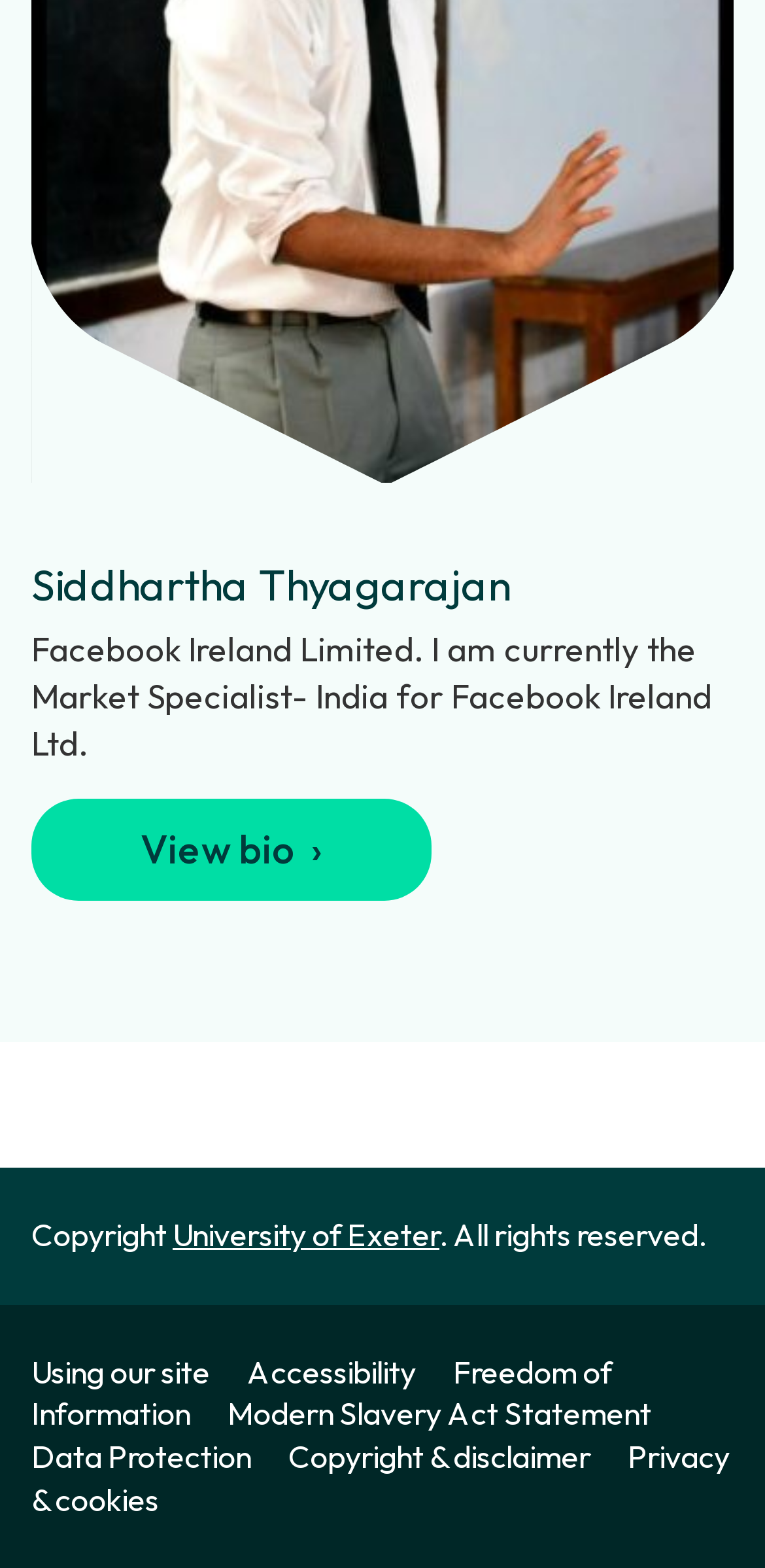Determine the coordinates of the bounding box that should be clicked to complete the instruction: "Visit University of Exeter". The coordinates should be represented by four float numbers between 0 and 1: [left, top, right, bottom].

[0.226, 0.775, 0.574, 0.8]